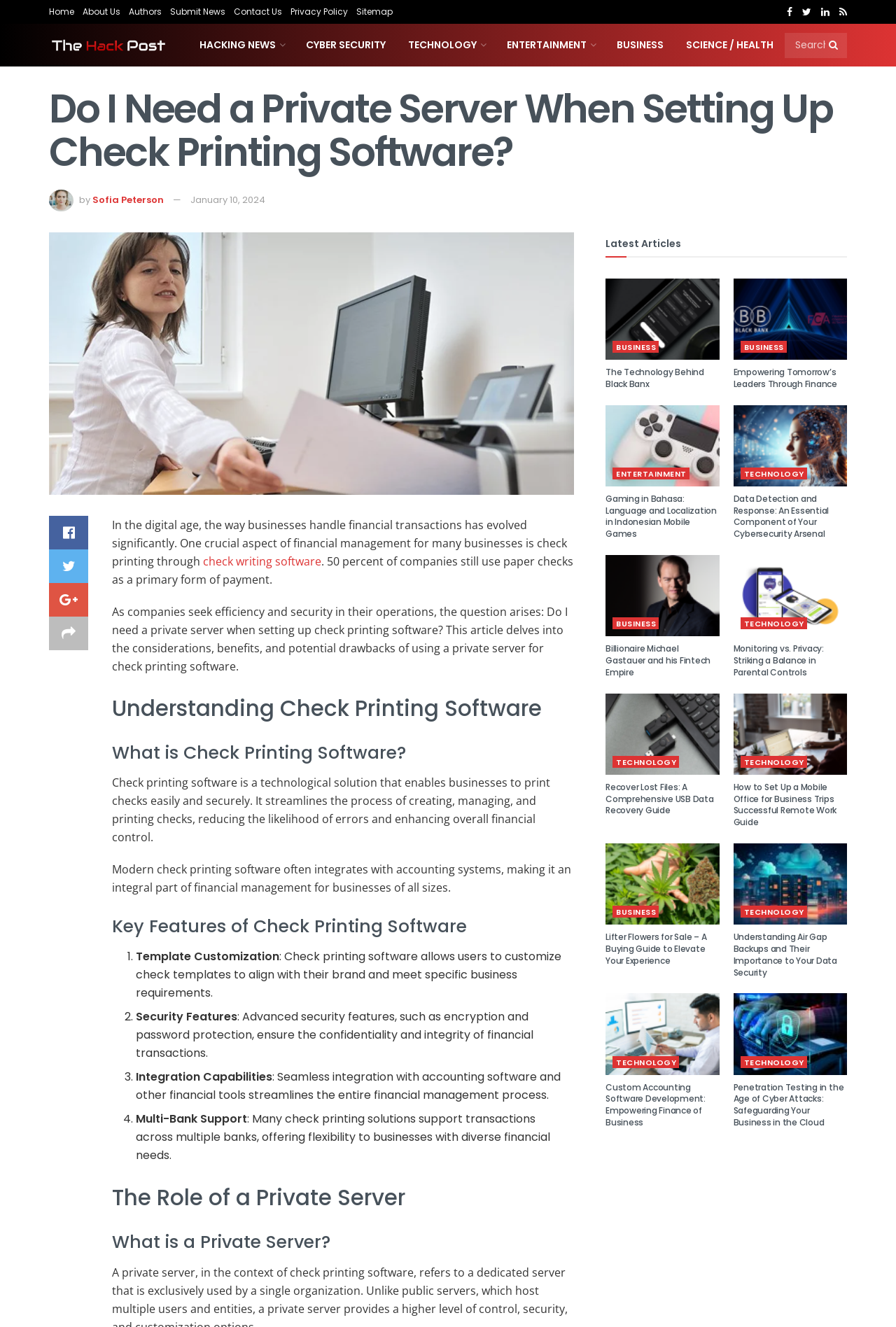Given the element description "Technology", identify the bounding box of the corresponding UI element.

[0.826, 0.465, 0.9, 0.474]